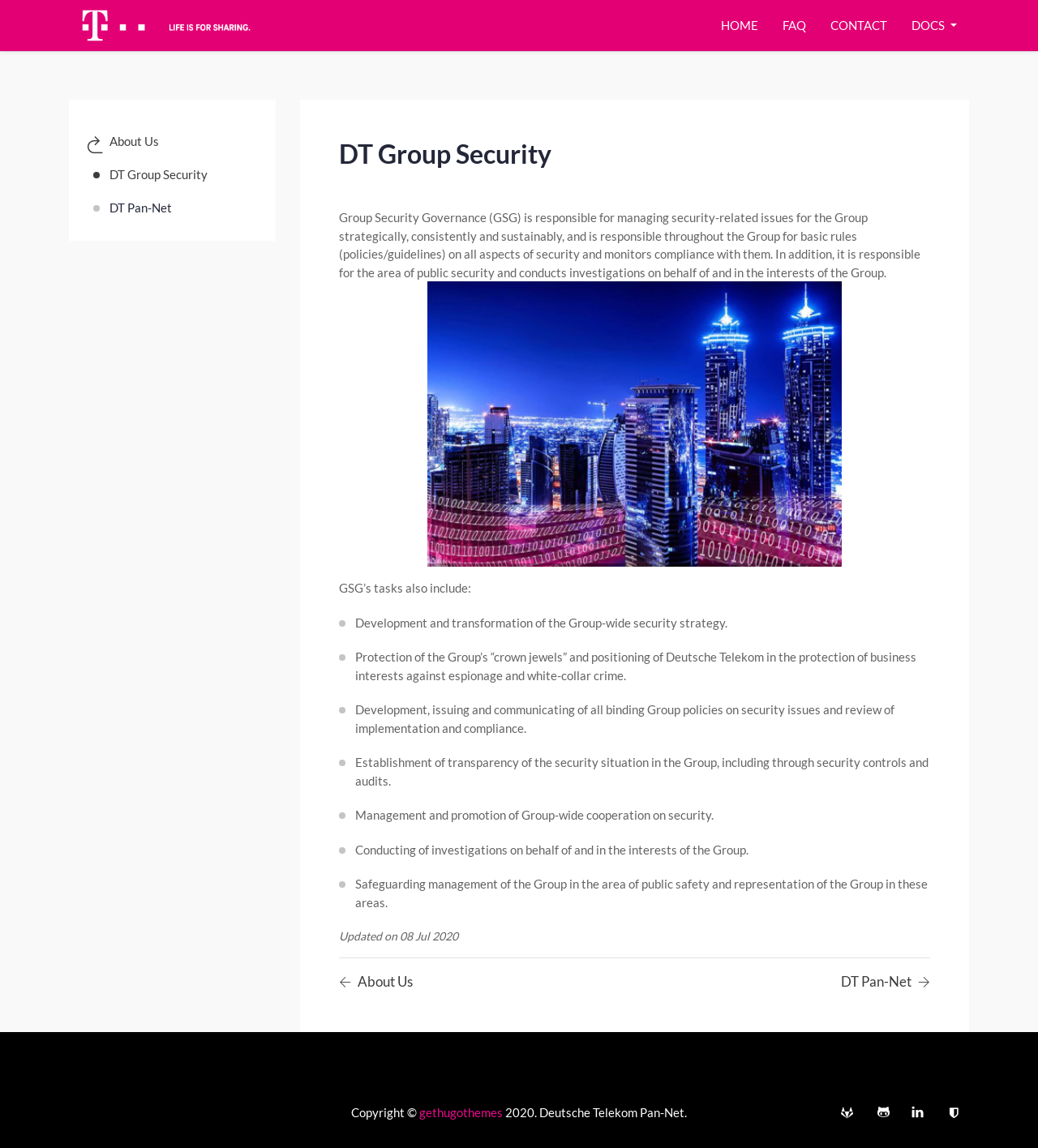Please find the bounding box for the UI component described as follows: "Faq".

[0.742, 0.007, 0.788, 0.037]